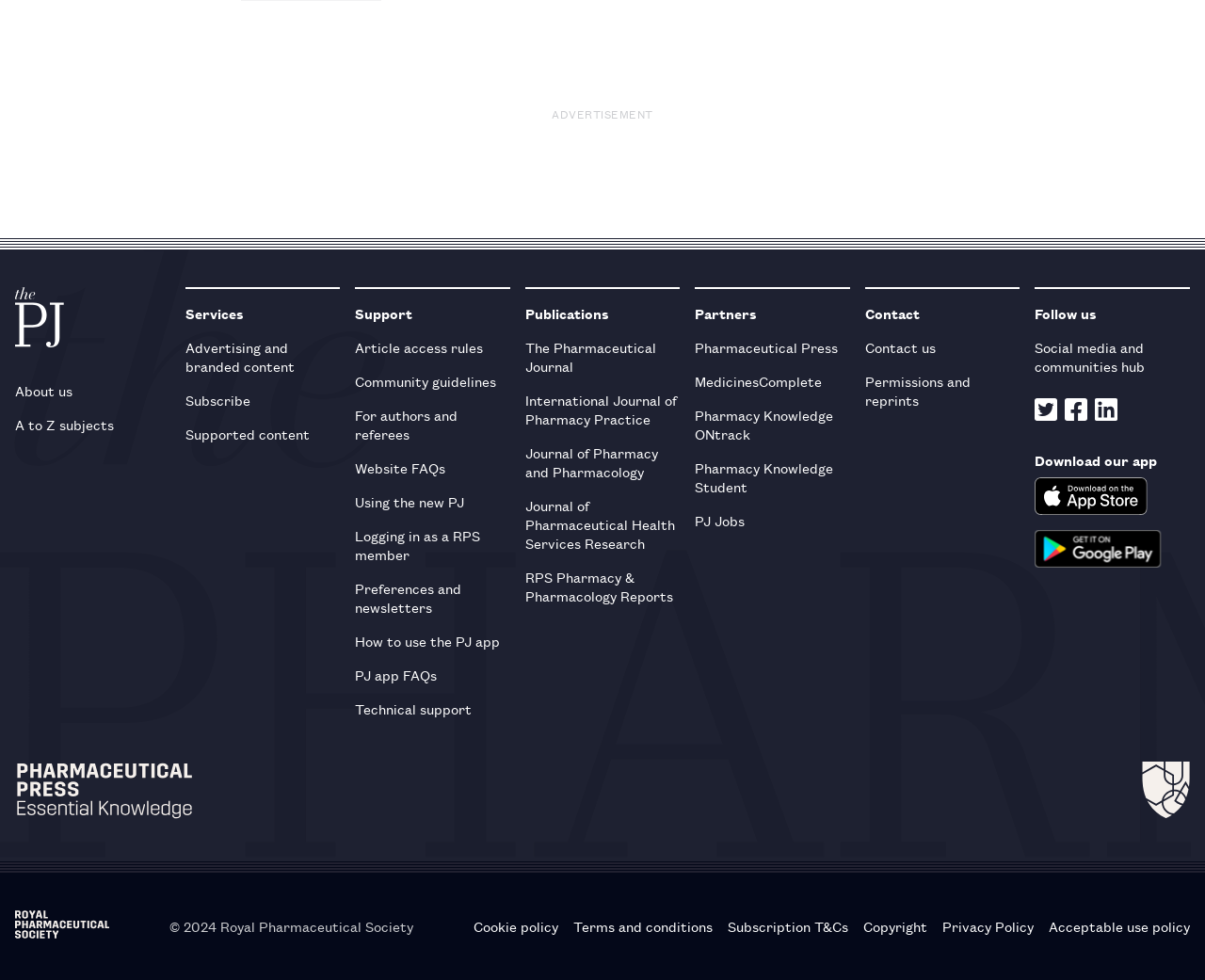Highlight the bounding box coordinates of the element you need to click to perform the following instruction: "Search for a keyword."

None